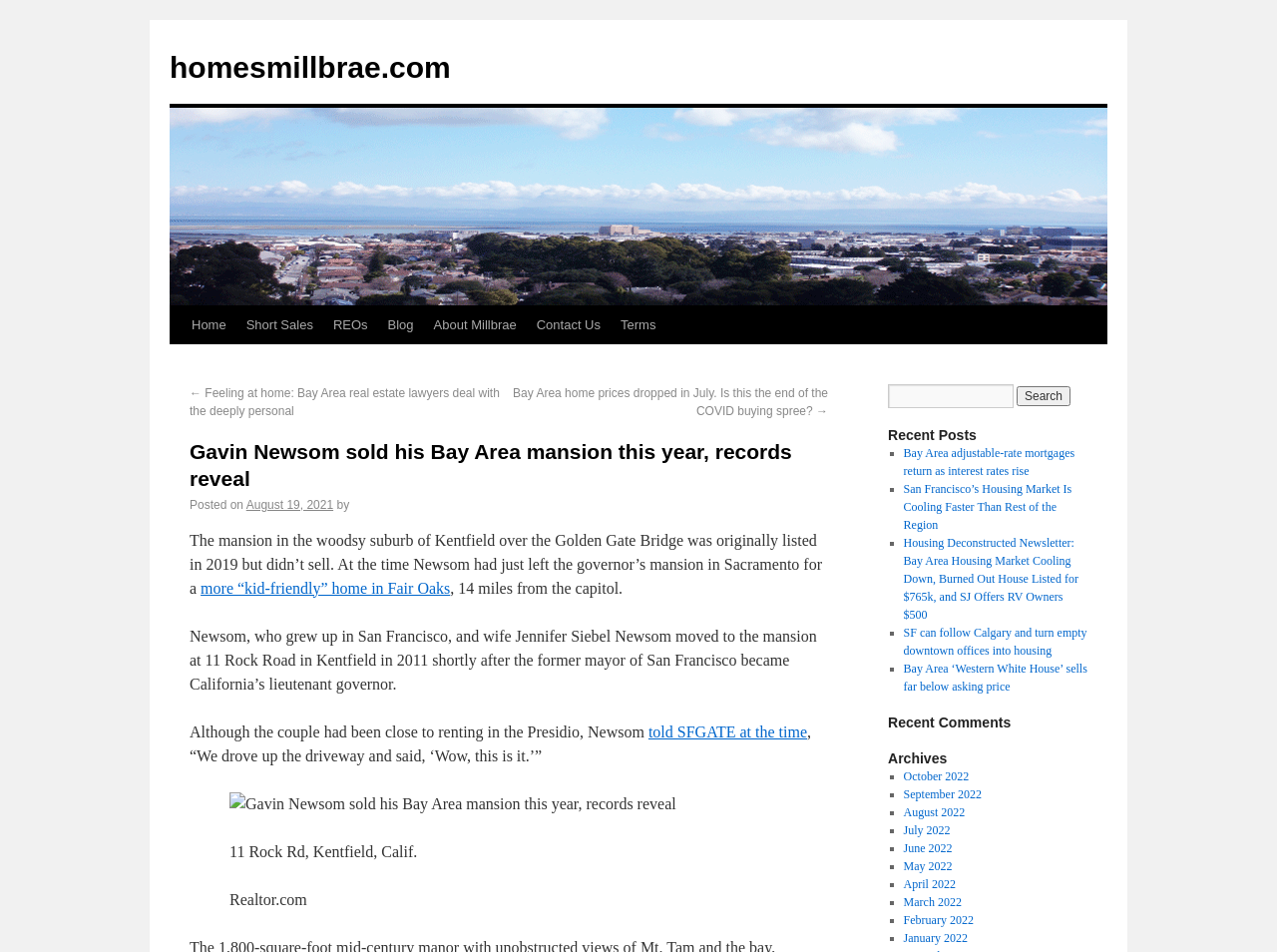Please determine the bounding box coordinates of the clickable area required to carry out the following instruction: "View the article about Gavin Newsom selling his Bay Area mansion". The coordinates must be four float numbers between 0 and 1, represented as [left, top, right, bottom].

[0.148, 0.46, 0.648, 0.517]